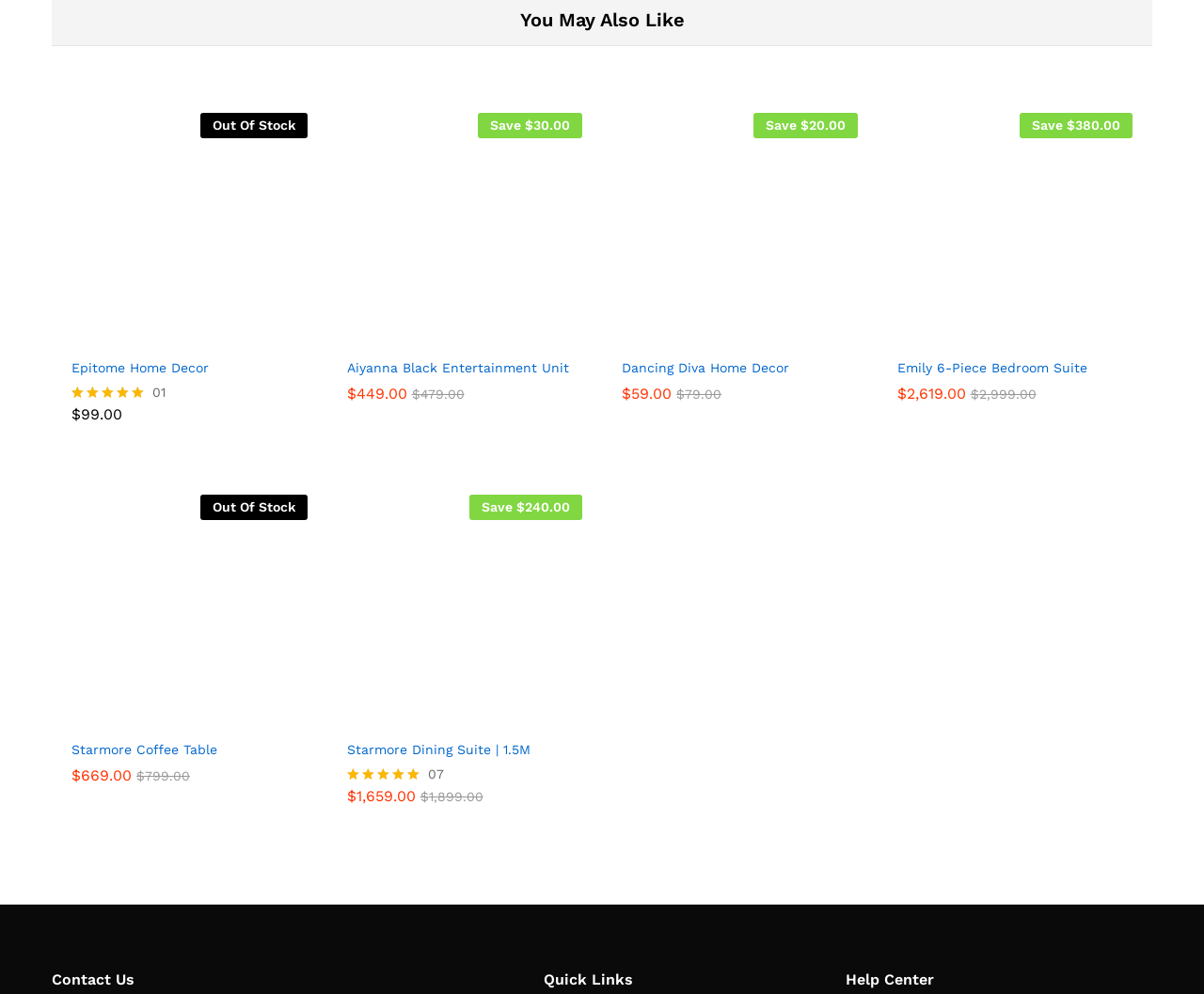Select the bounding box coordinates of the element I need to click to carry out the following instruction: "Read more about Starmore Coffee Table".

[0.106, 0.707, 0.132, 0.739]